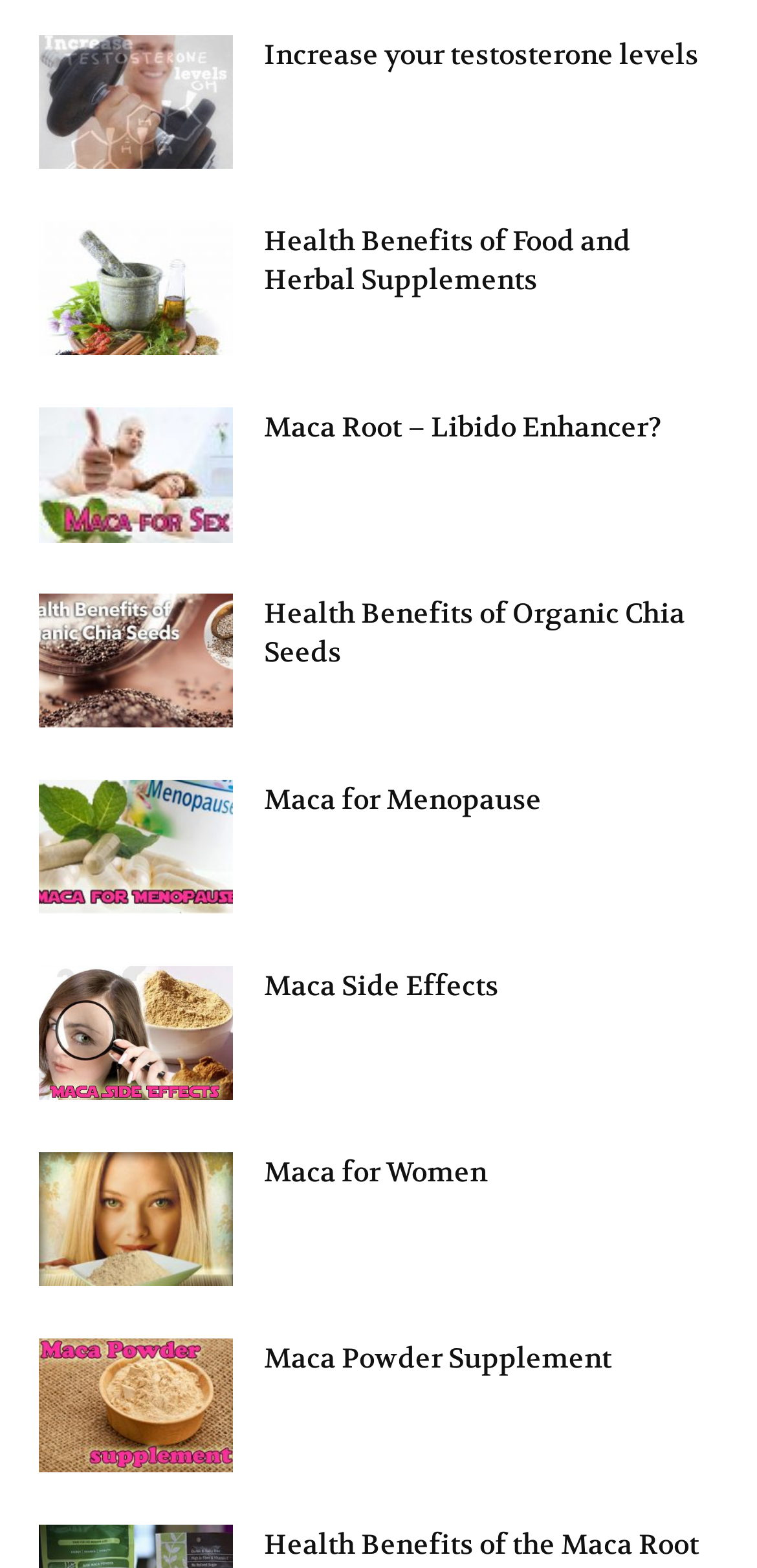Answer the question using only one word or a concise phrase: What is the topic of the last heading?

Health Benefits of the Maca Root